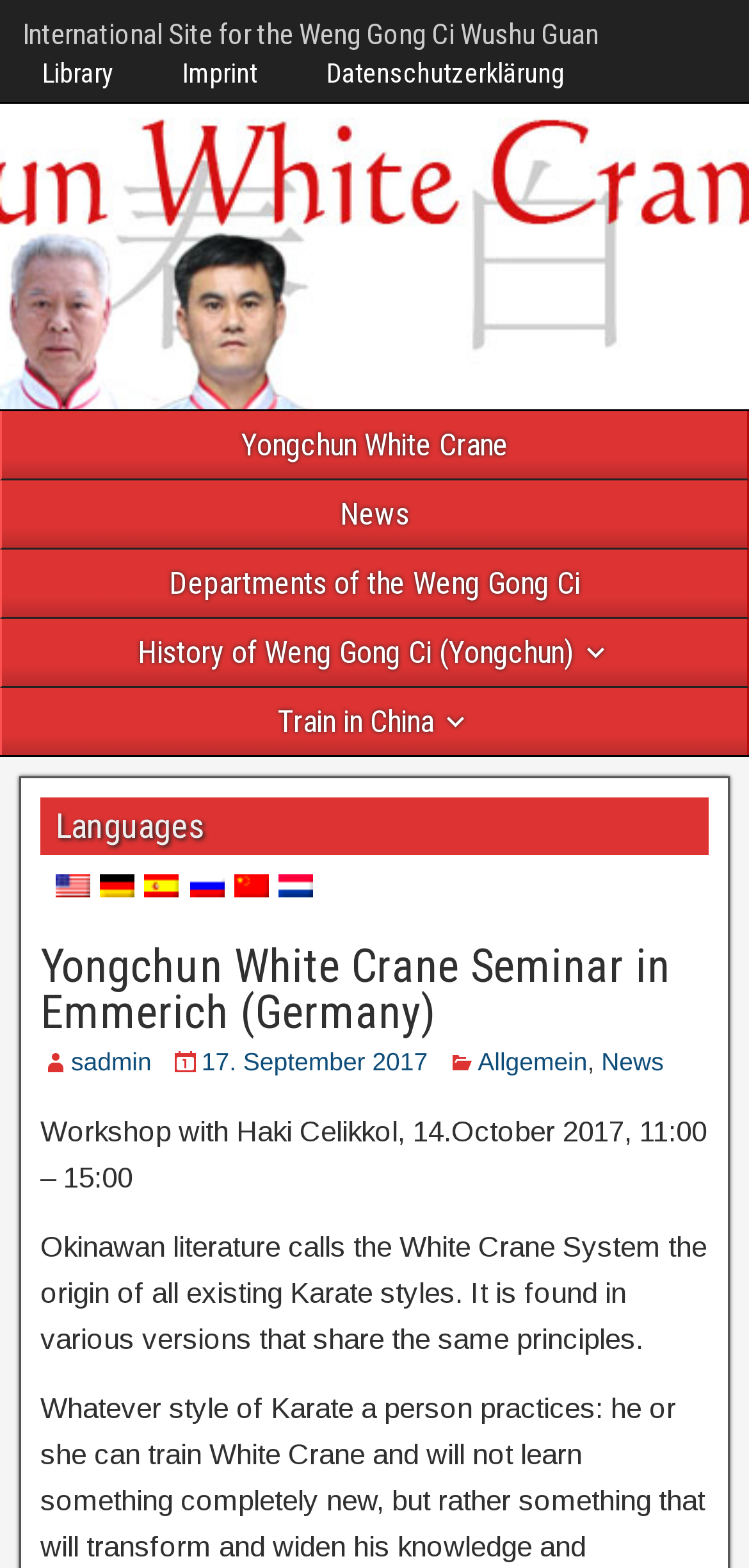Provide the bounding box coordinates of the section that needs to be clicked to accomplish the following instruction: "Read the News."

[0.003, 0.306, 0.997, 0.349]